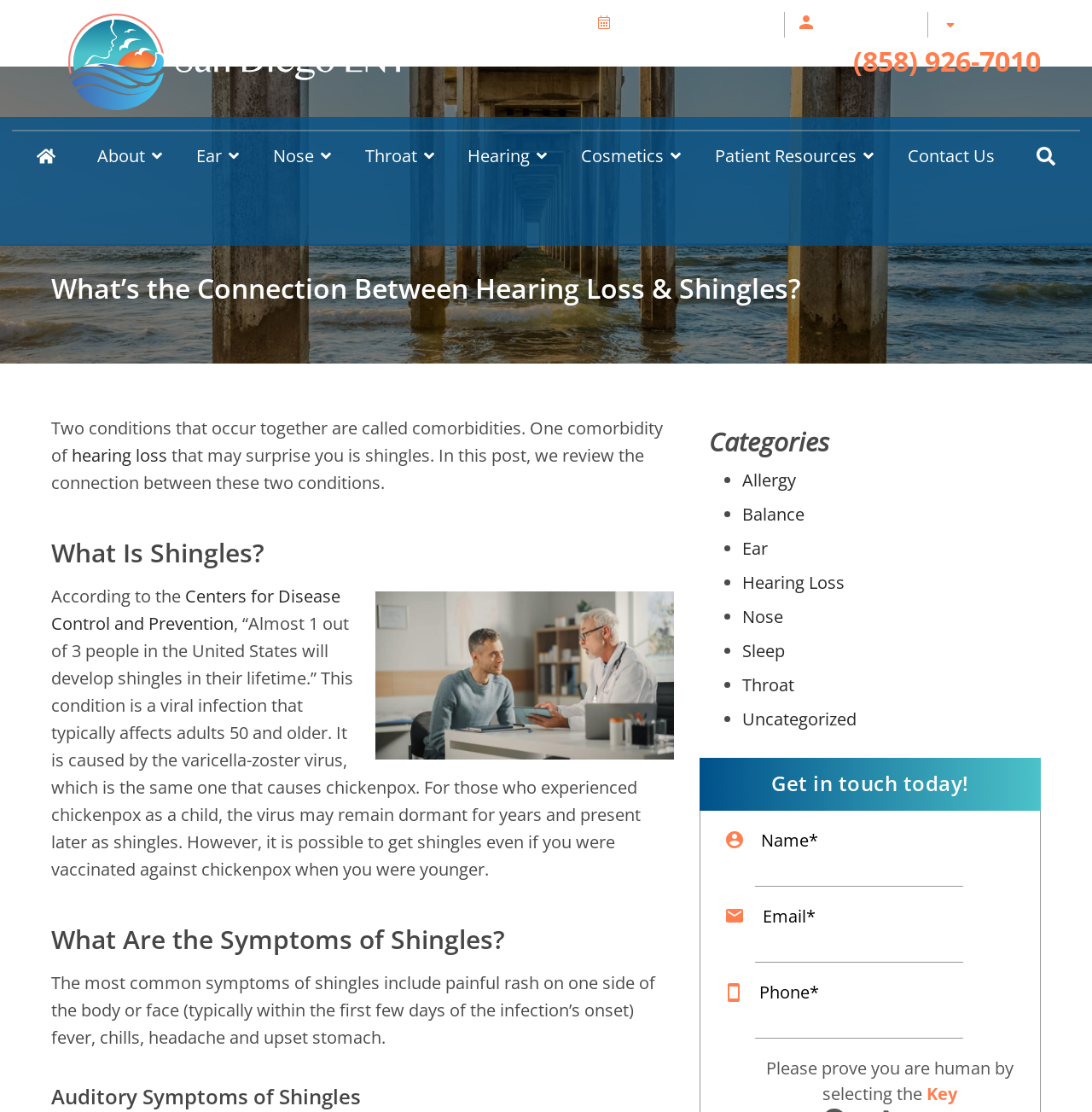Kindly provide the bounding box coordinates of the section you need to click on to fulfill the given instruction: "Click the 'Contact Us' link".

[0.794, 0.107, 0.898, 0.15]